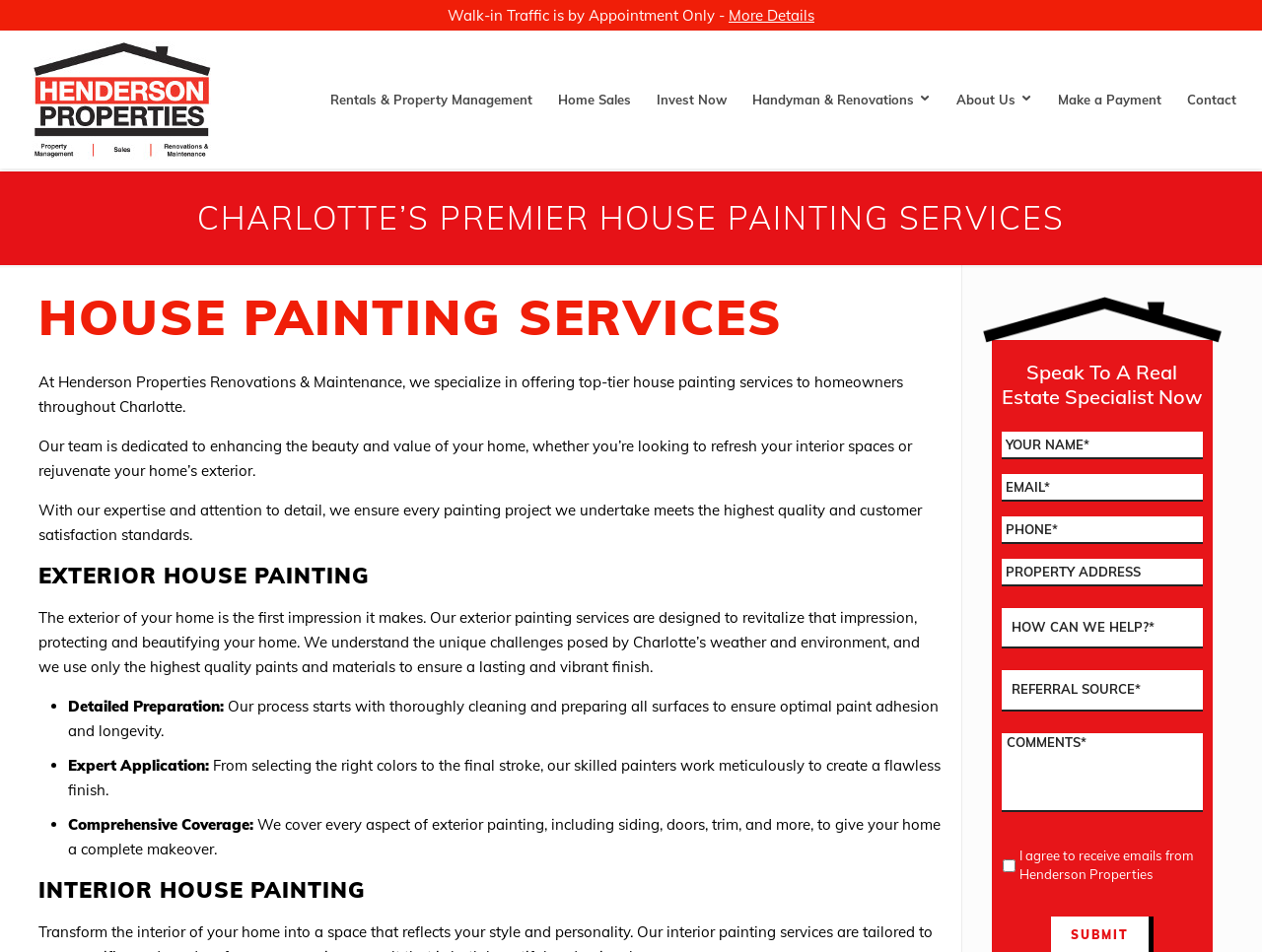Find the bounding box of the UI element described as follows: "Home Sales".

[0.432, 0.032, 0.51, 0.177]